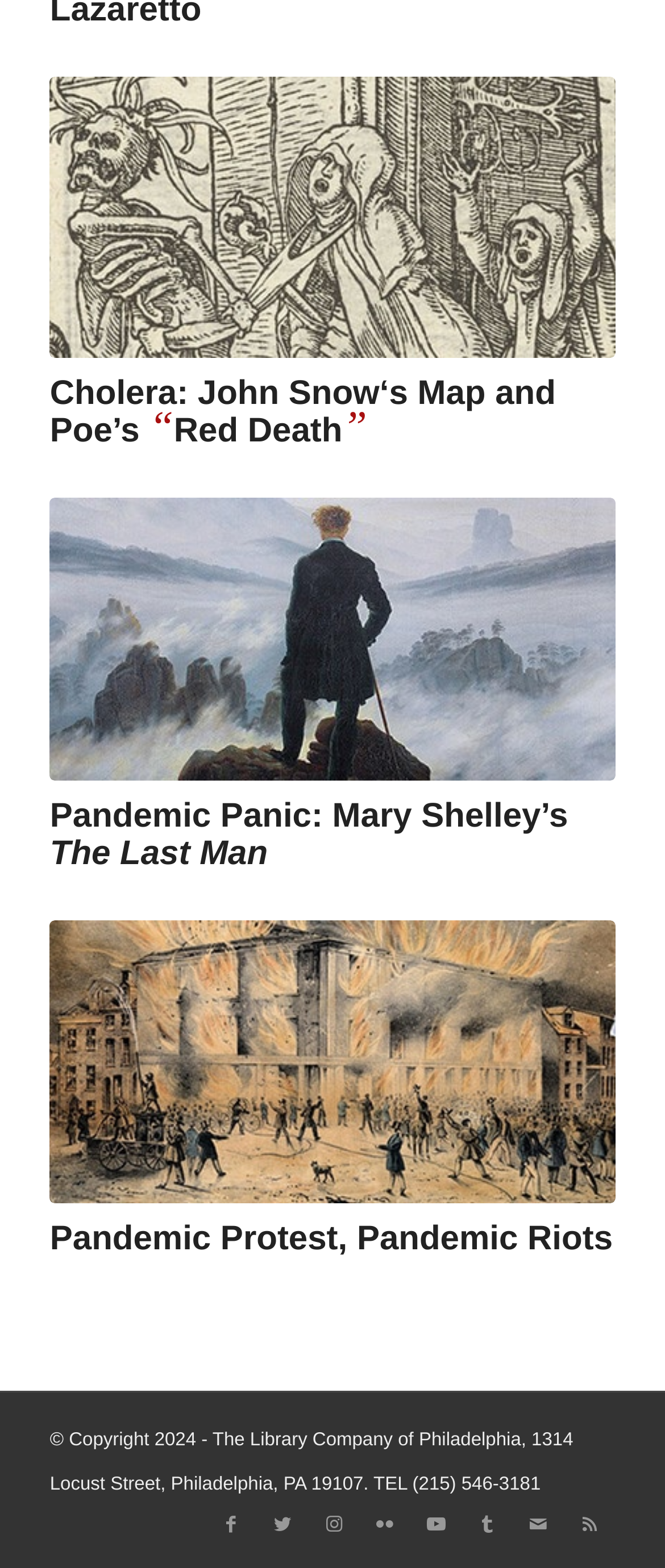What is the title of the first article?
Using the picture, provide a one-word or short phrase answer.

Cholera: John Snow‘s Map and Poe’s “Red Death”